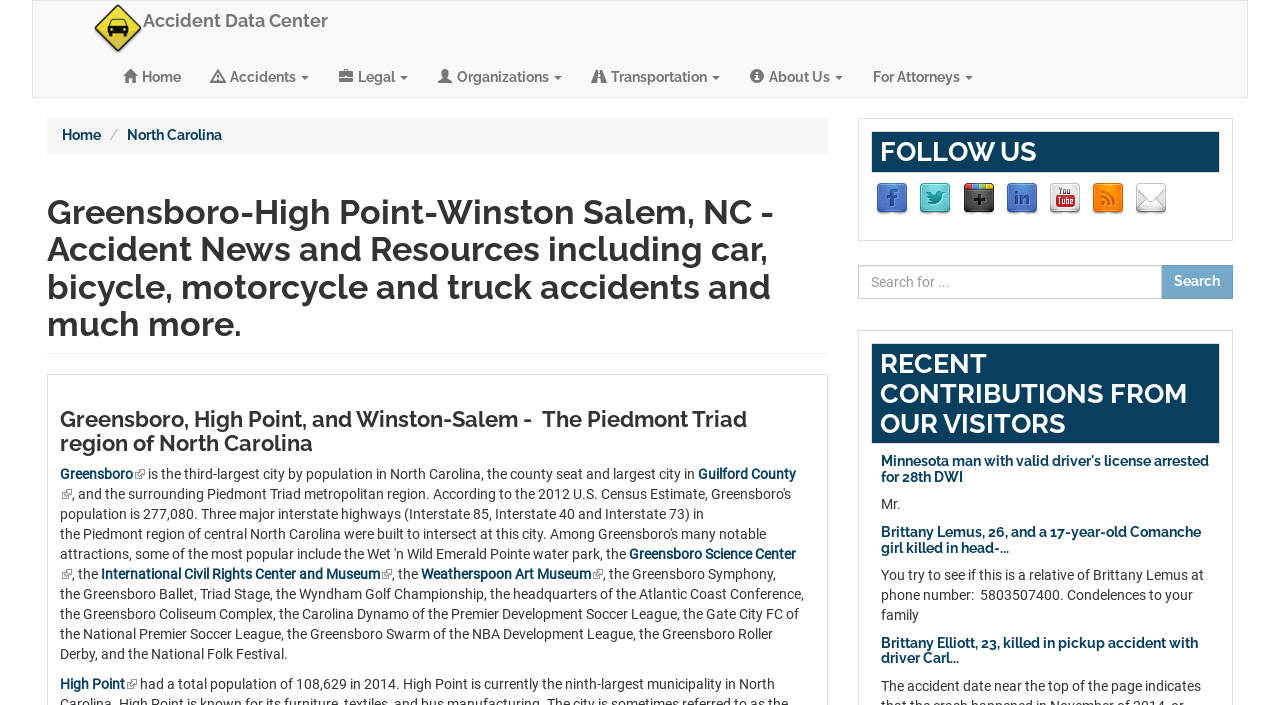Respond with a single word or phrase to the following question: How many external links are there in the webpage?

7